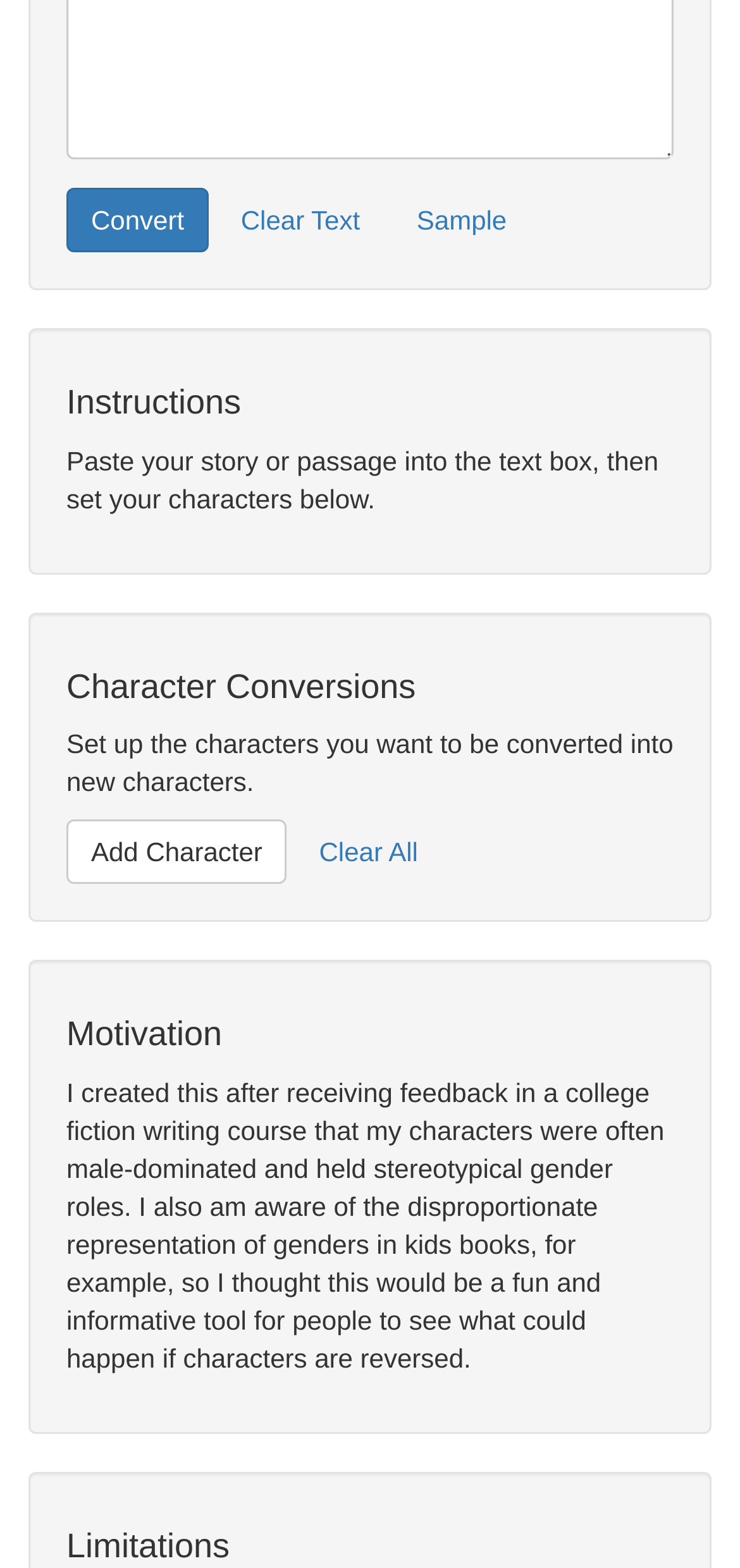Identify and provide the bounding box for the element described by: "Convert".

[0.09, 0.119, 0.282, 0.161]